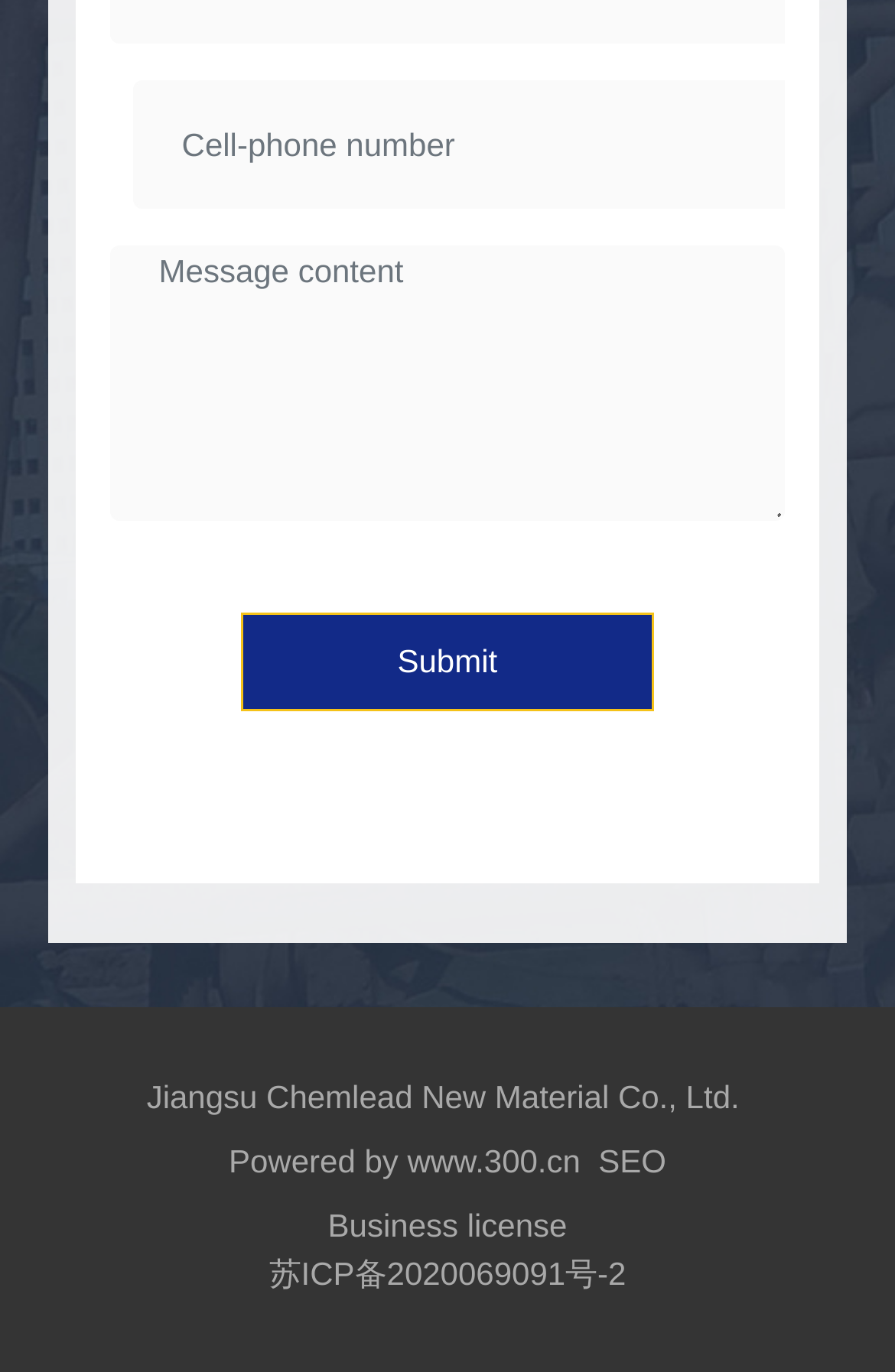What is the link at the bottom of the webpage that starts with 'www'?
Refer to the screenshot and respond with a concise word or phrase.

www.300.cn